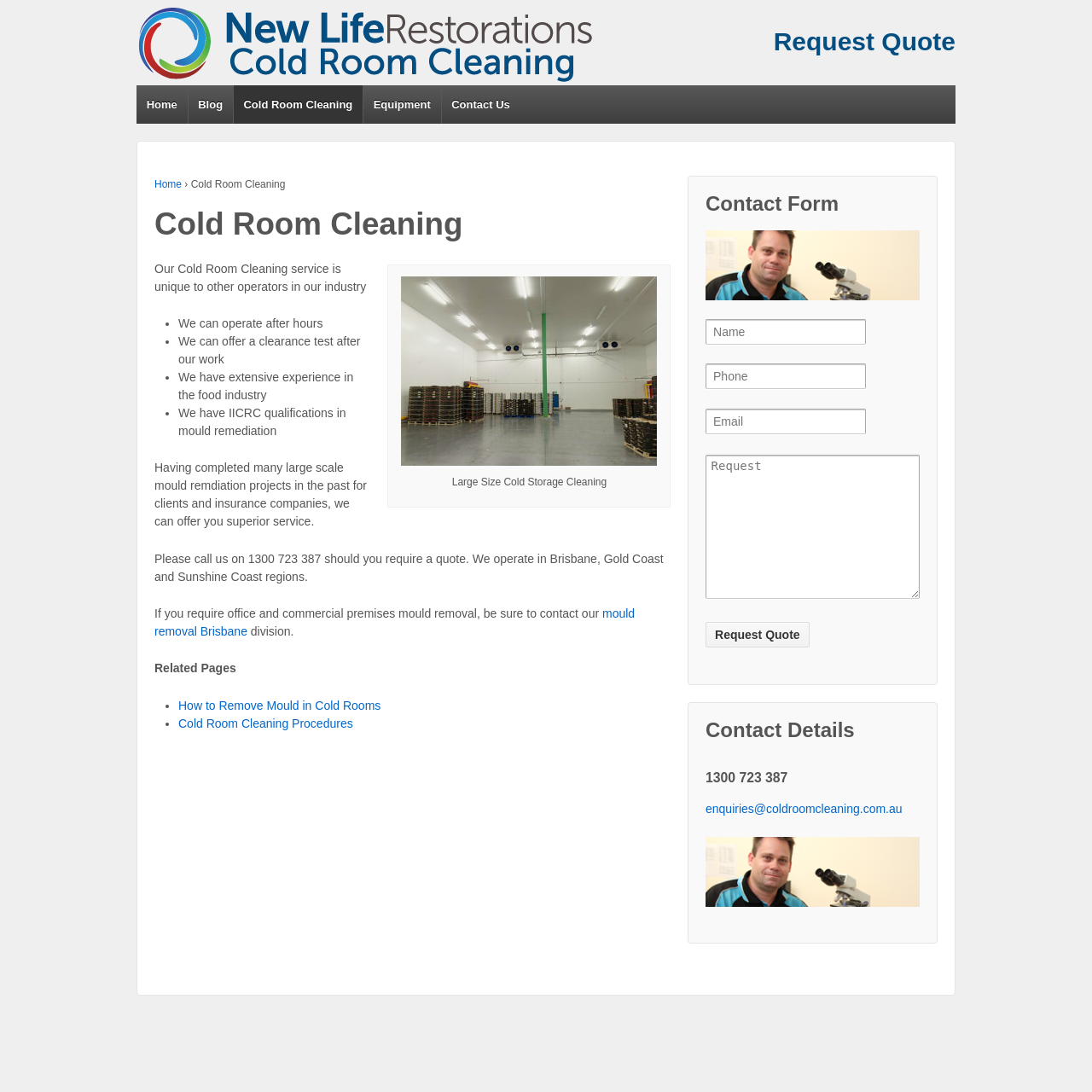What is the purpose of the 'Request Quote' button?
Based on the screenshot, provide a one-word or short-phrase response.

To request a quote